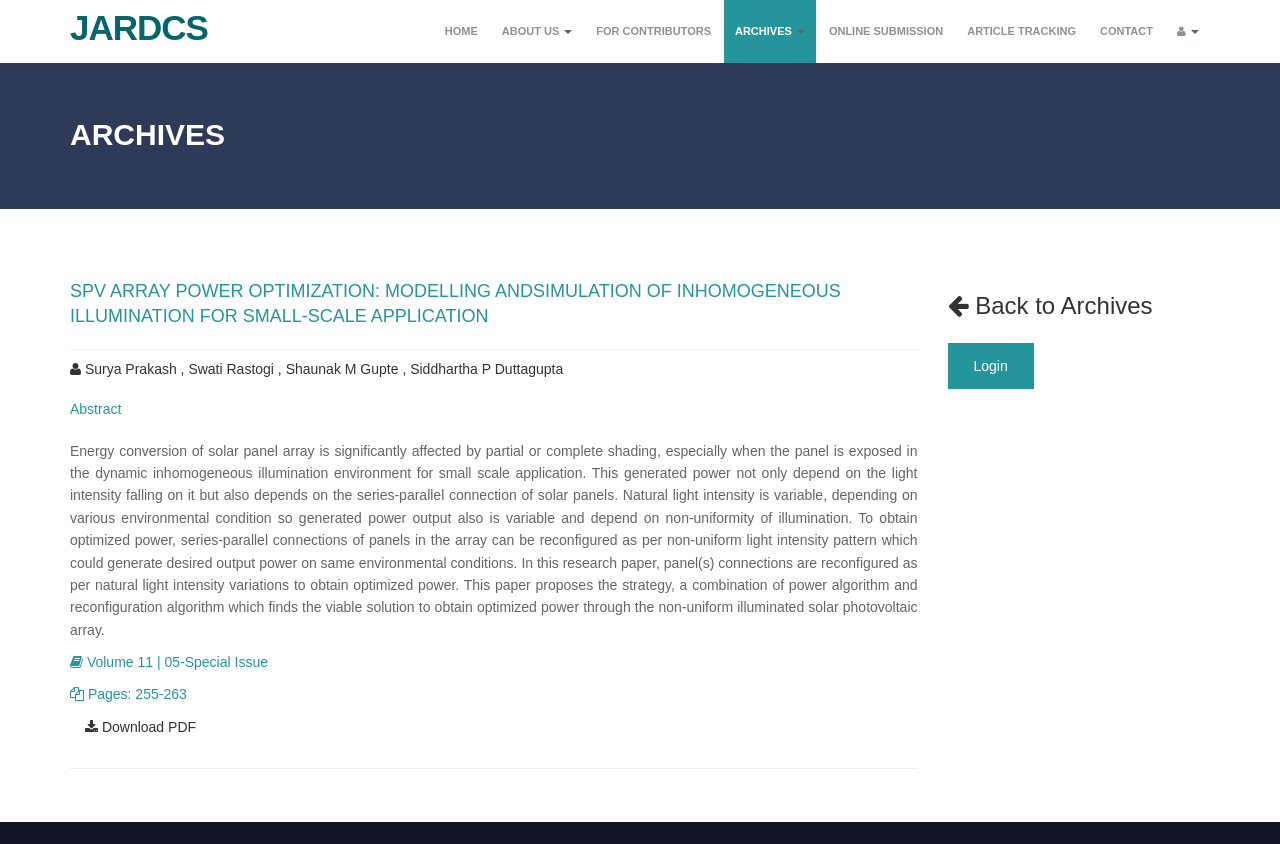What is the proposed strategy to obtain optimized power?
Using the image as a reference, answer the question with a short word or phrase.

Combination of power algorithm and reconfiguration algorithm